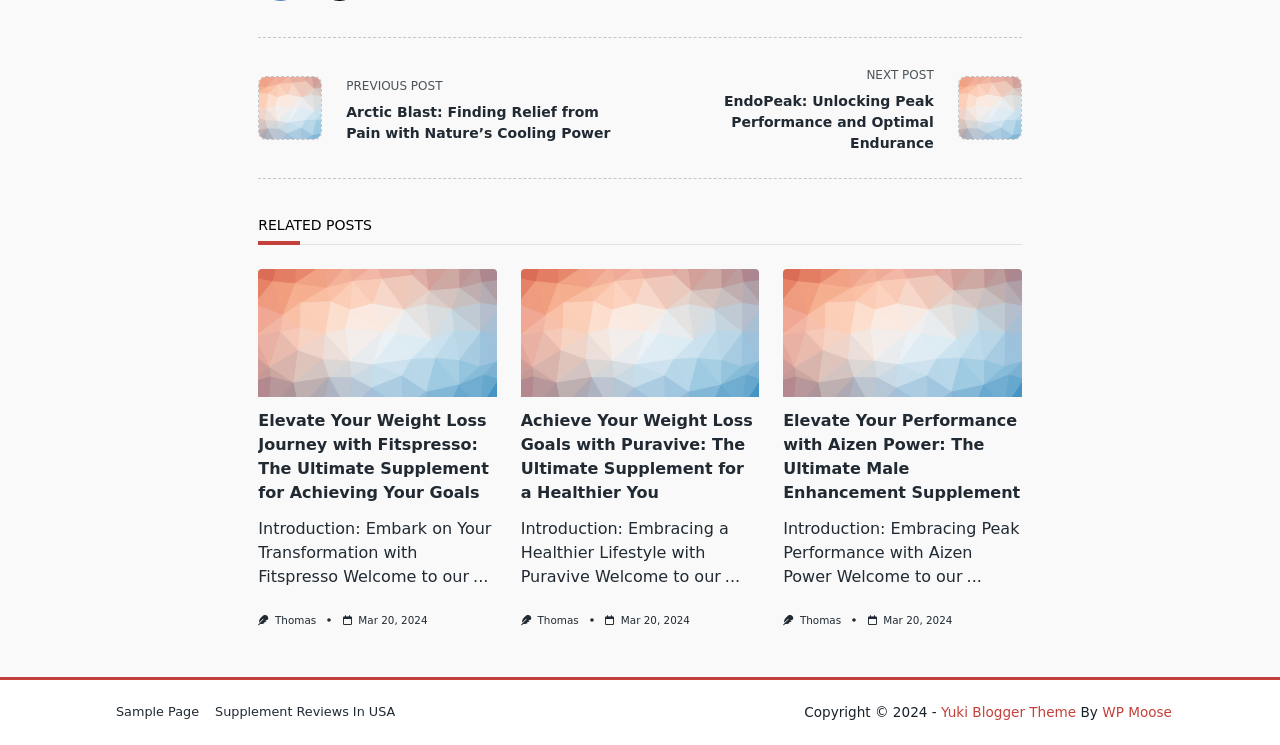Find the bounding box coordinates of the element I should click to carry out the following instruction: "Check the related post about Puravive".

[0.407, 0.549, 0.593, 0.678]